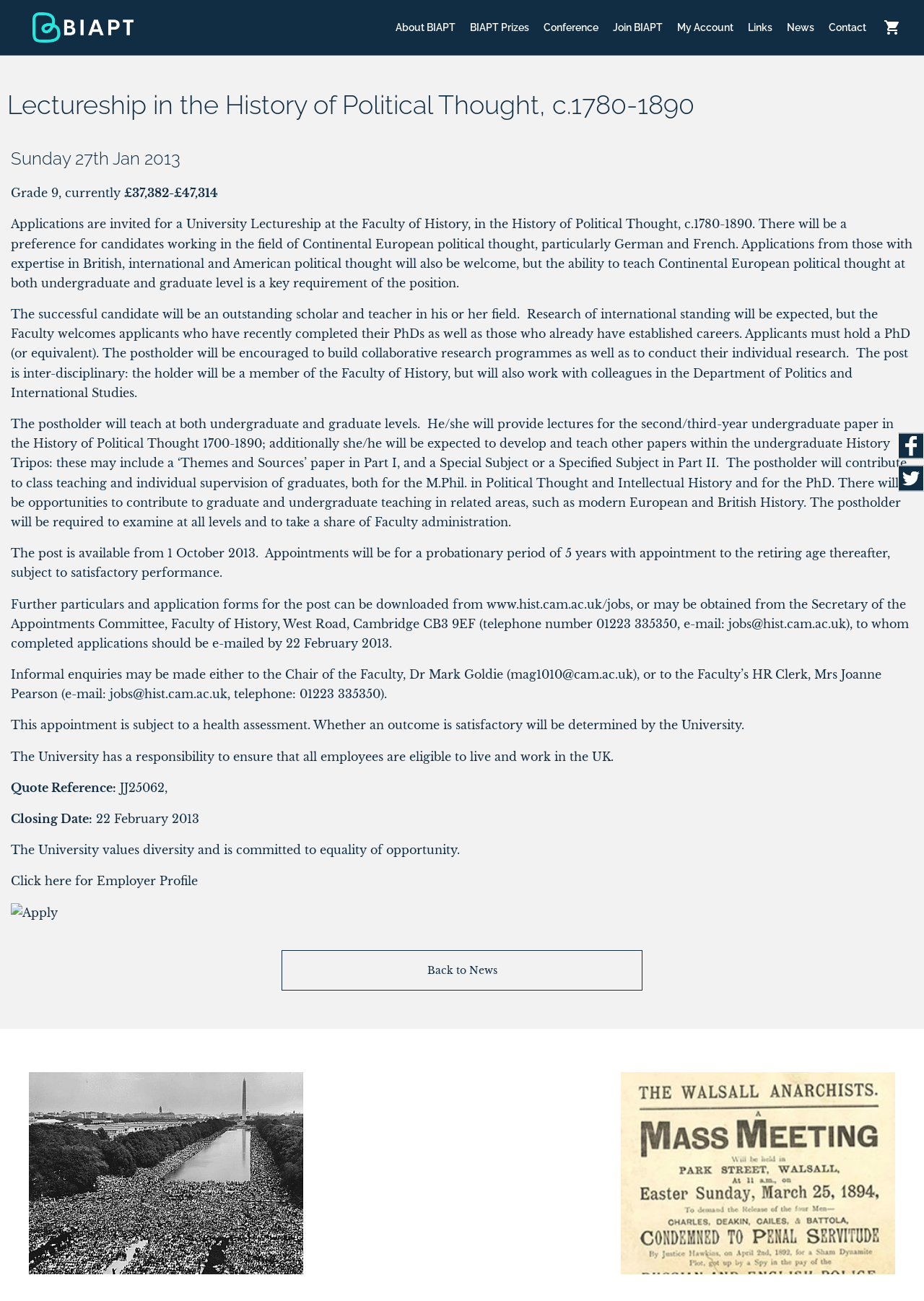Find the bounding box coordinates for the area that should be clicked to accomplish the instruction: "Contact the Faculty of History via email".

[0.788, 0.474, 0.916, 0.485]